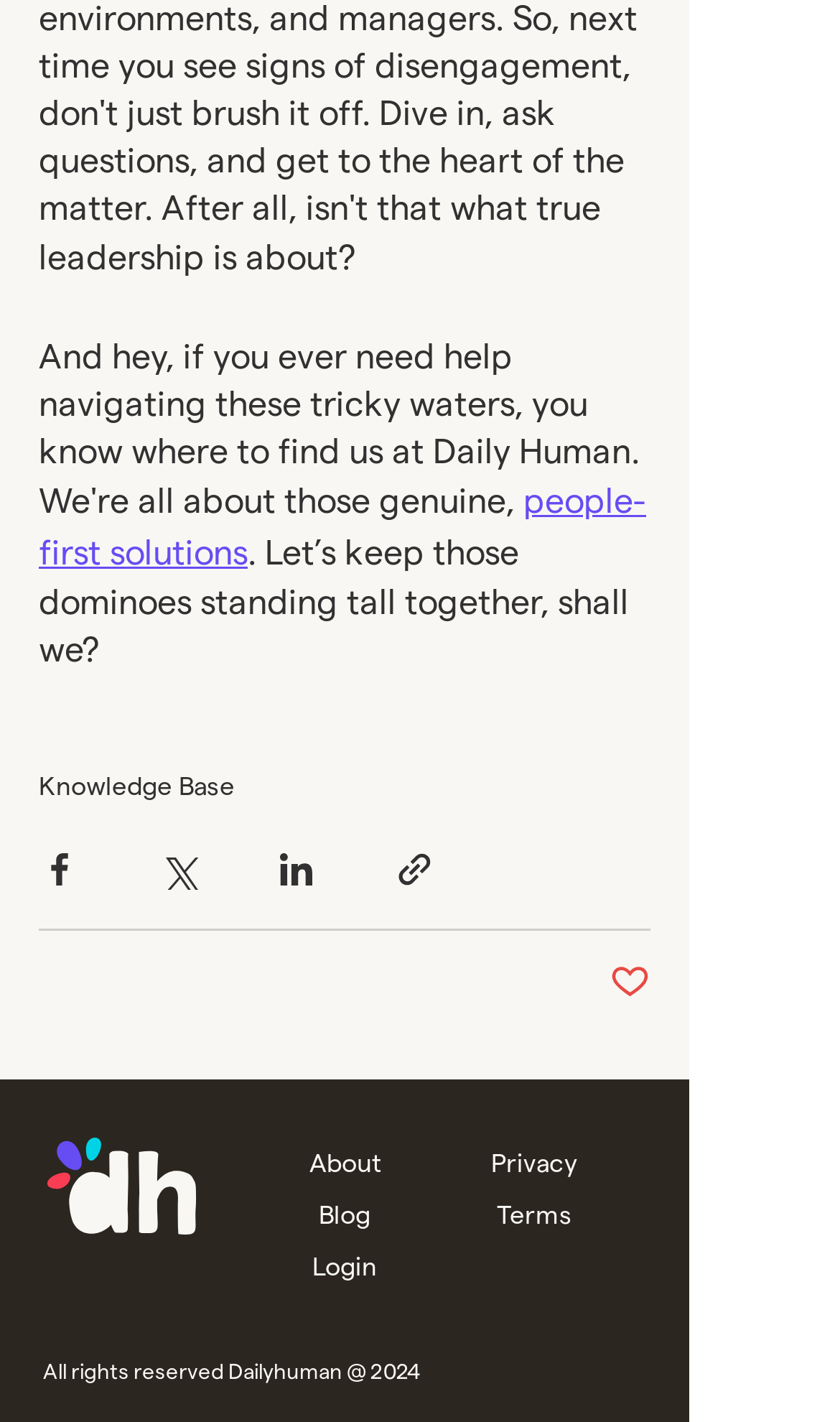Identify the bounding box coordinates for the element you need to click to achieve the following task: "Login to the website". Provide the bounding box coordinates as four float numbers between 0 and 1, in the form [left, top, right, bottom].

[0.372, 0.88, 0.449, 0.899]